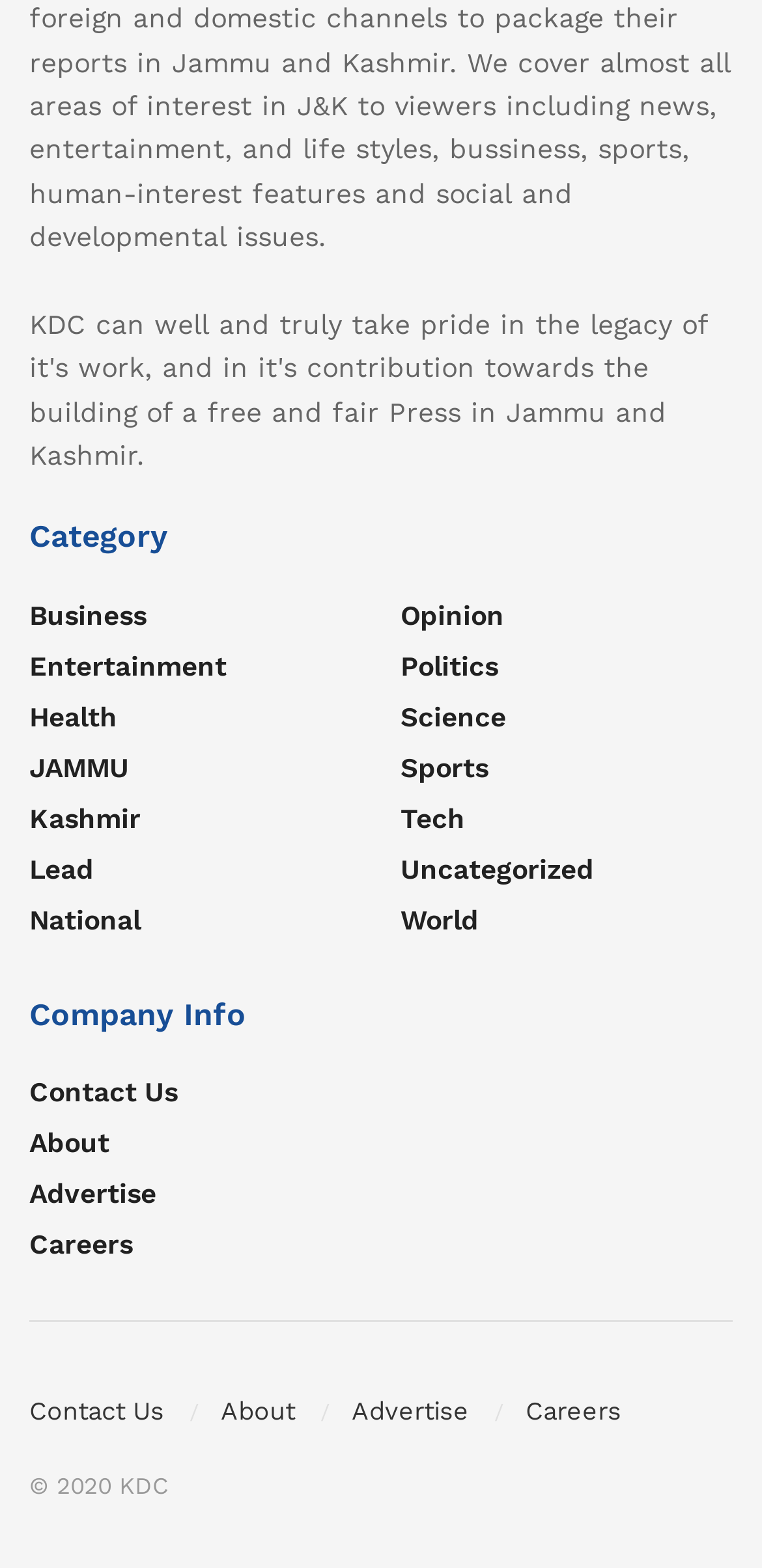What categories are available on this website?
Provide an in-depth and detailed explanation in response to the question.

The website has multiple categories including Business, Entertainment, Health, JAMMU, Kashmir, Lead, National, Opinion, Politics, Science, Sports, Tech, Uncategorized, and World, which are listed as links under the 'Category' heading.